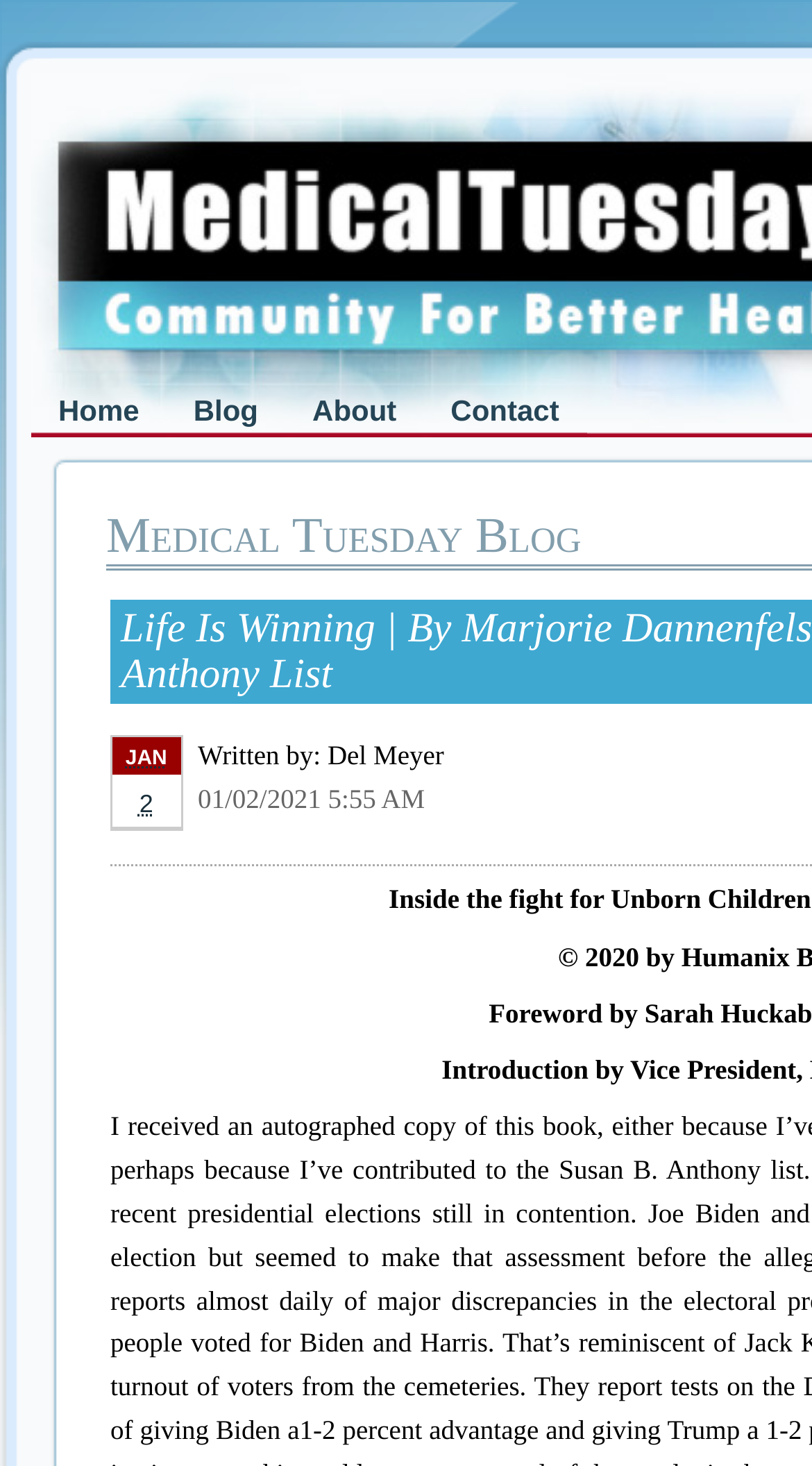Using the description: "here", determine the UI element's bounding box coordinates. Ensure the coordinates are in the format of four float numbers between 0 and 1, i.e., [left, top, right, bottom].

None